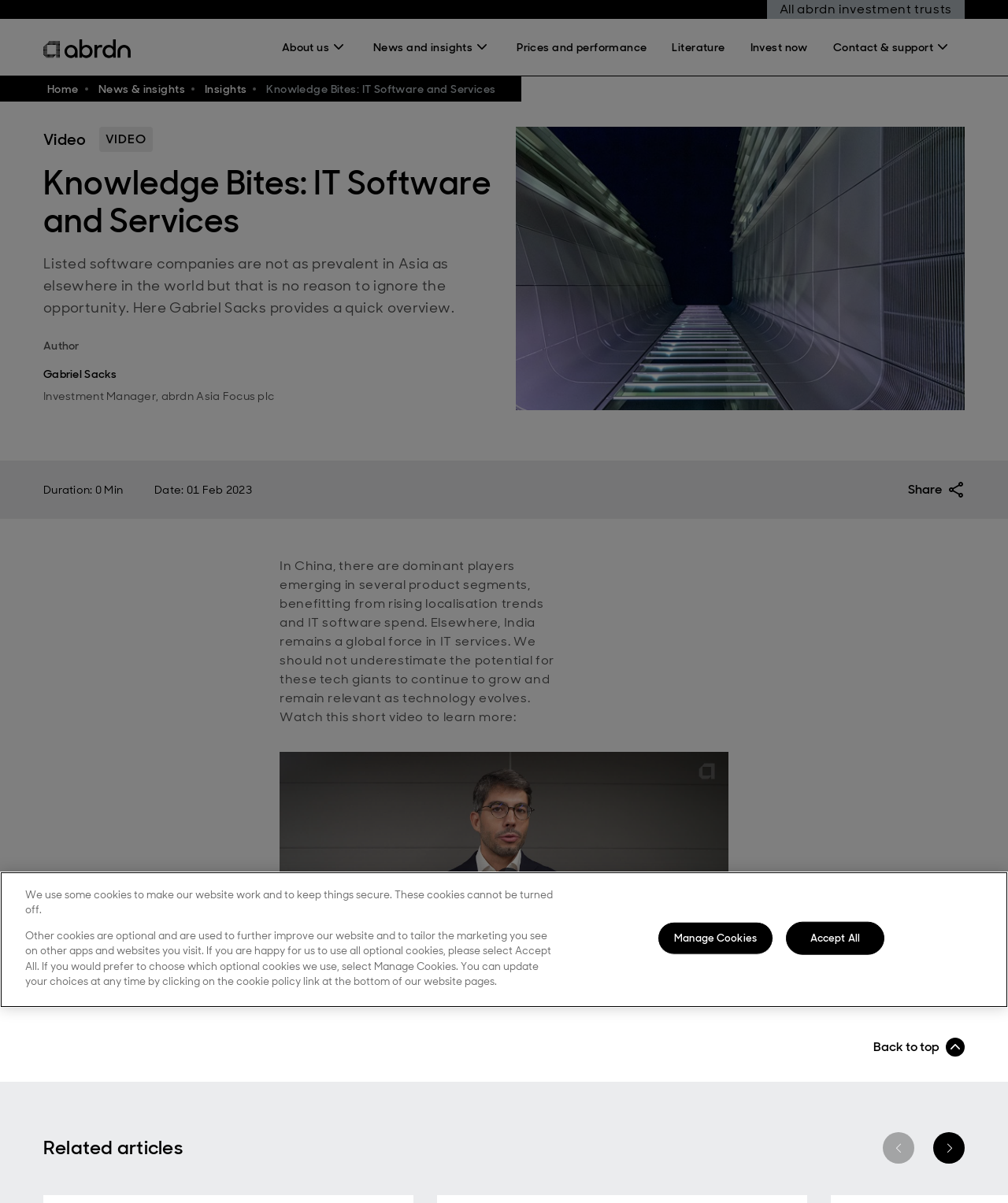Could you find the bounding box coordinates of the clickable area to complete this instruction: "Open the modal"?

[0.9, 0.399, 0.957, 0.416]